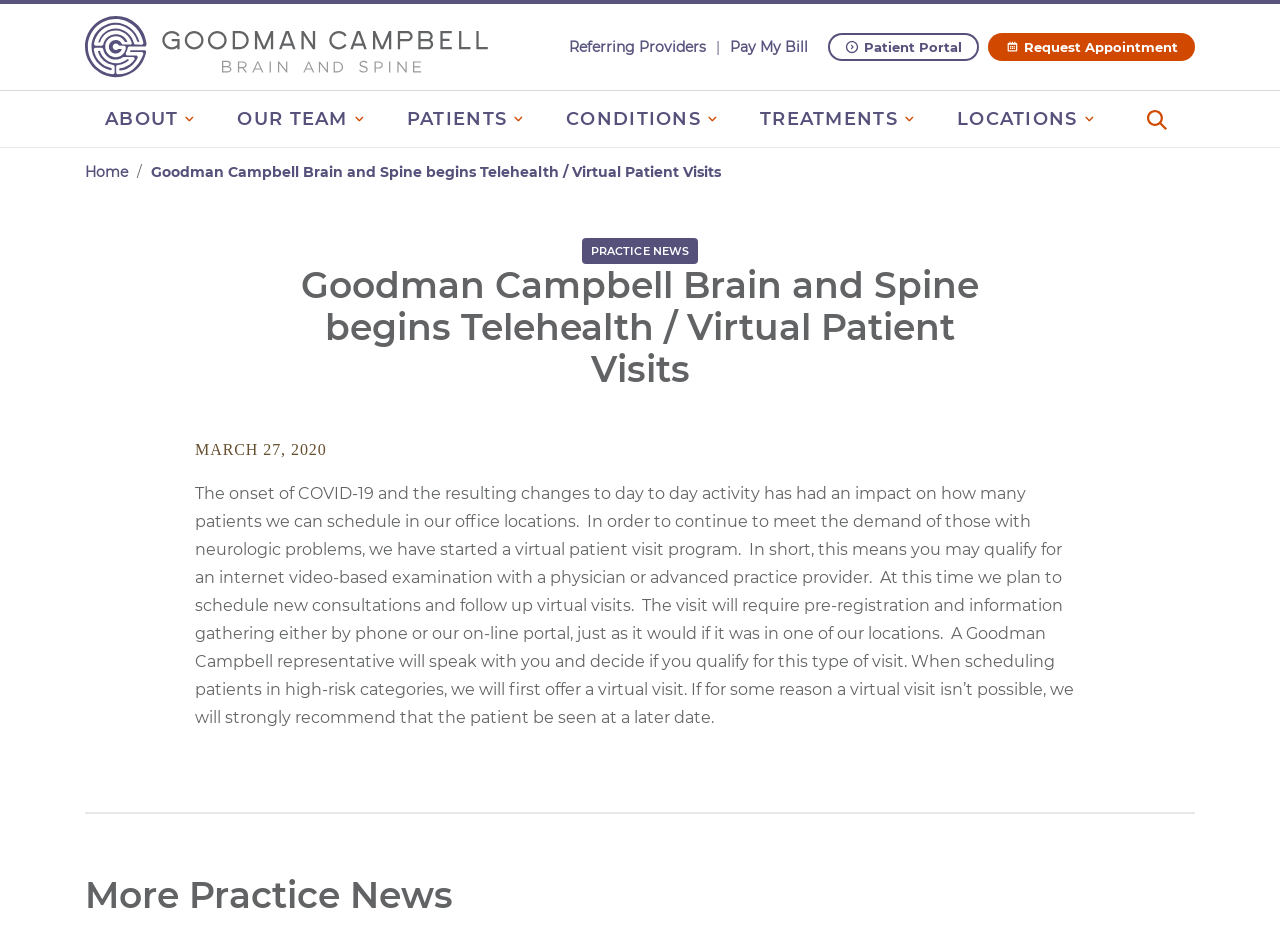Determine the bounding box coordinates of the clickable area required to perform the following instruction: "Read more about the practice news". The coordinates should be represented as four float numbers between 0 and 1: [left, top, right, bottom].

[0.454, 0.254, 0.546, 0.282]